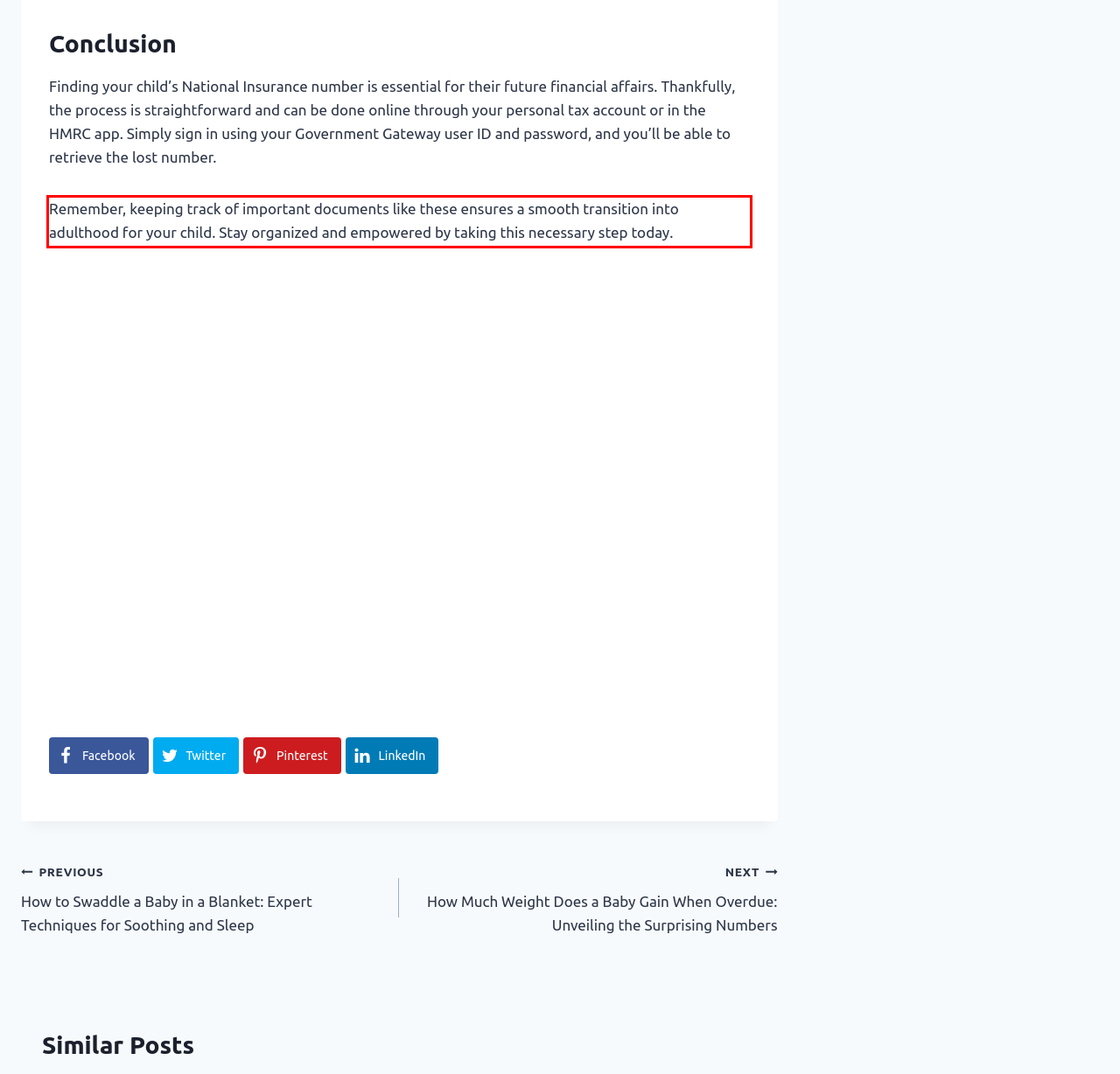View the screenshot of the webpage and identify the UI element surrounded by a red bounding box. Extract the text contained within this red bounding box.

Remember, keeping track of important documents like these ensures a smooth transition into adulthood for your child. Stay organized and empowered by taking this necessary step today.